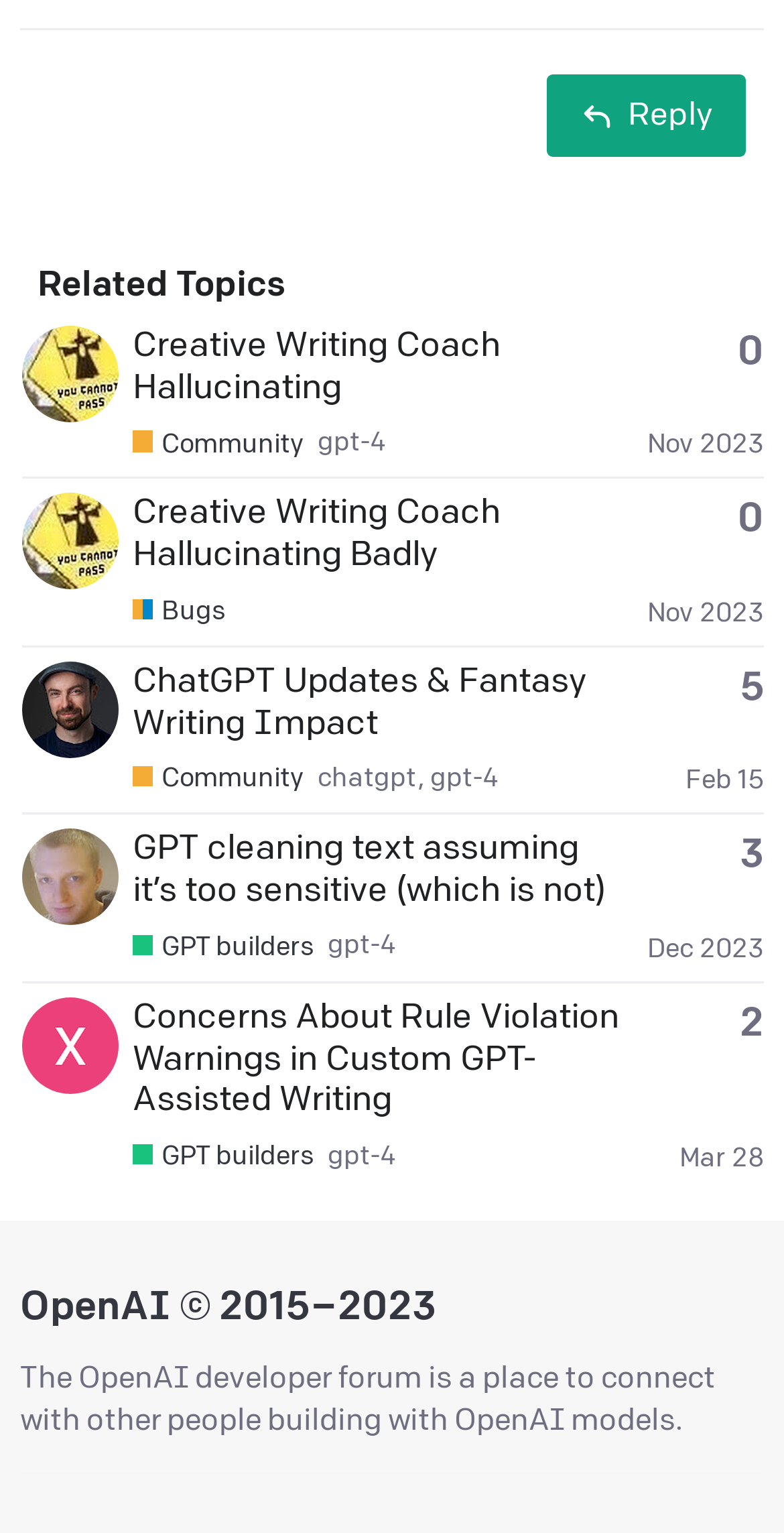Find the bounding box coordinates for the element described here: "Creative Writing Coach Hallucinating Badly".

[0.169, 0.321, 0.638, 0.375]